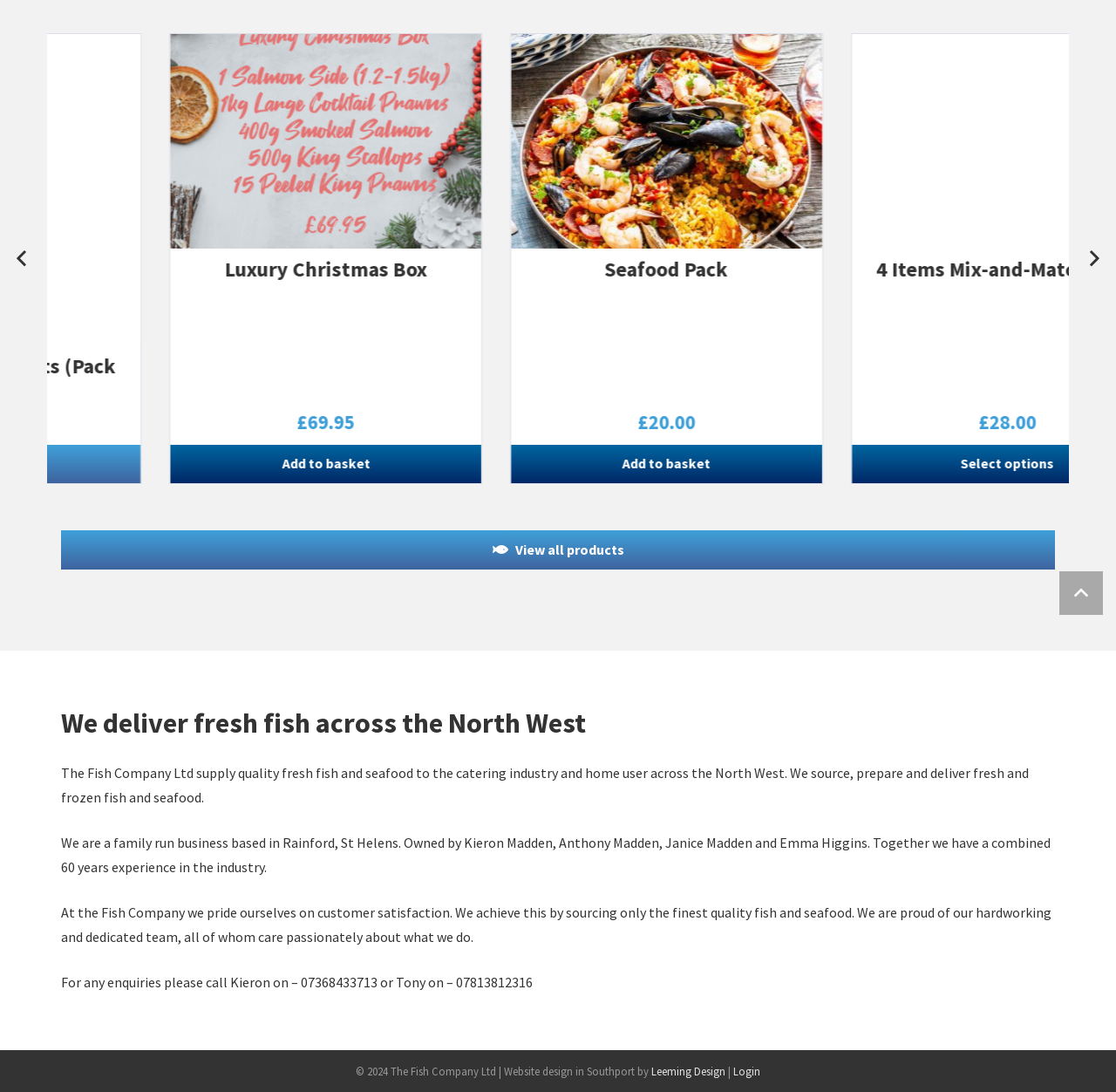Please specify the bounding box coordinates in the format (top-left x, top-left y, bottom-right x, bottom-right y), with values ranging from 0 to 1. Identify the bounding box for the UI component described as follows: Login

[0.657, 0.975, 0.681, 0.987]